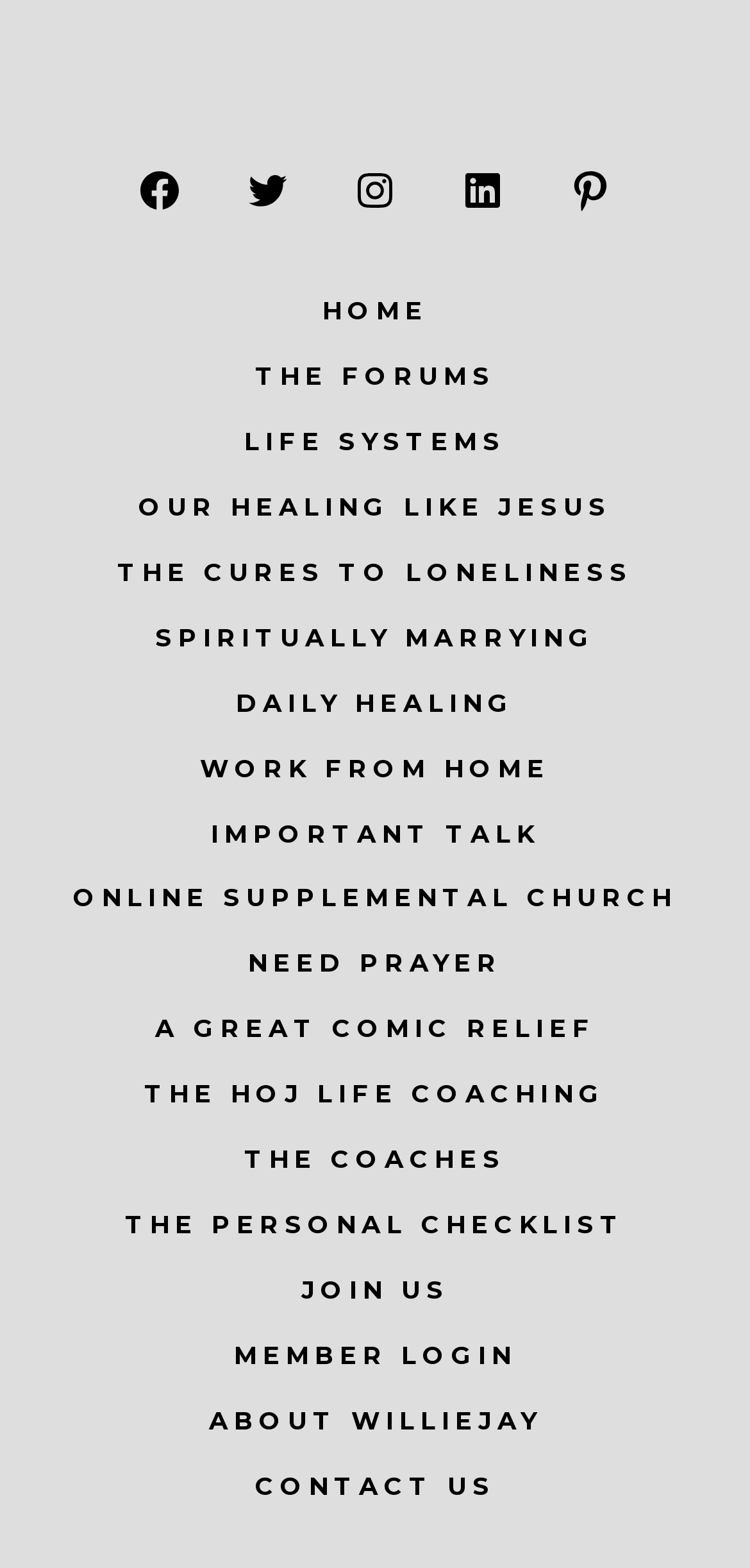Can you look at the image and give a comprehensive answer to the question:
What social media platforms are linked at the top?

By examining the top section of the webpage, I found five links with the text 'Facebook', 'Twitter', 'Instagram', 'LinkedIn', and 'Pinterest', which are commonly used social media platforms.